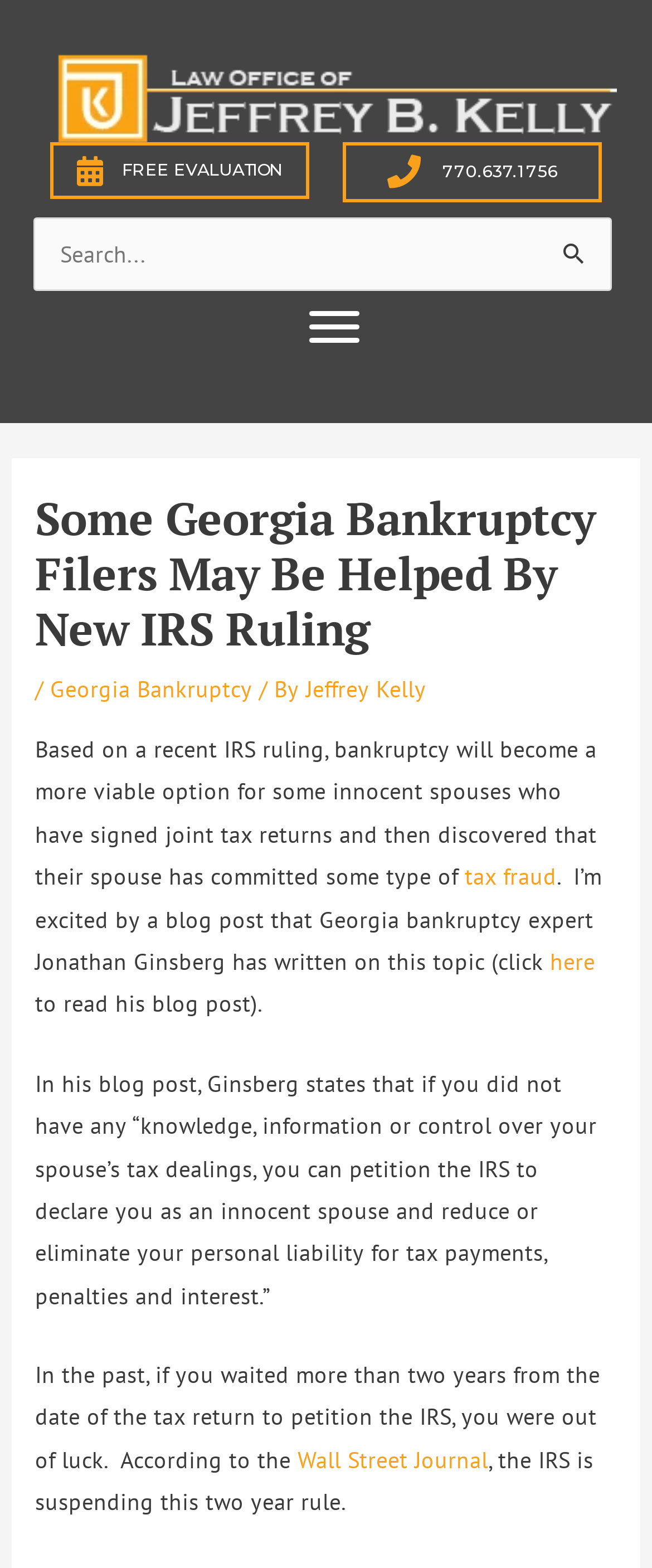Please provide a one-word or phrase answer to the question: 
What is the publication mentioned in the article?

Wall Street Journal